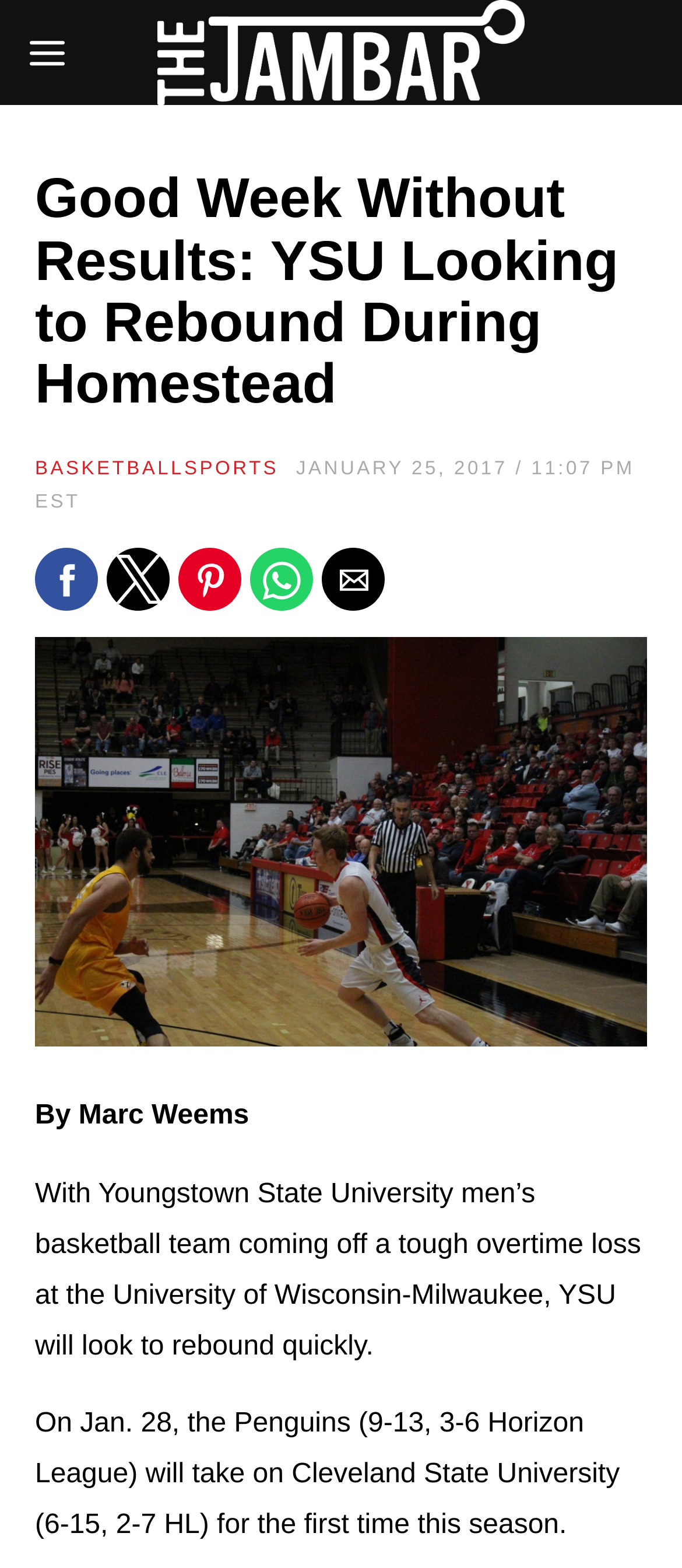Given the following UI element description: "alt="The Jambar"", find the bounding box coordinates in the webpage screenshot.

[0.051, 0.0, 0.949, 0.067]